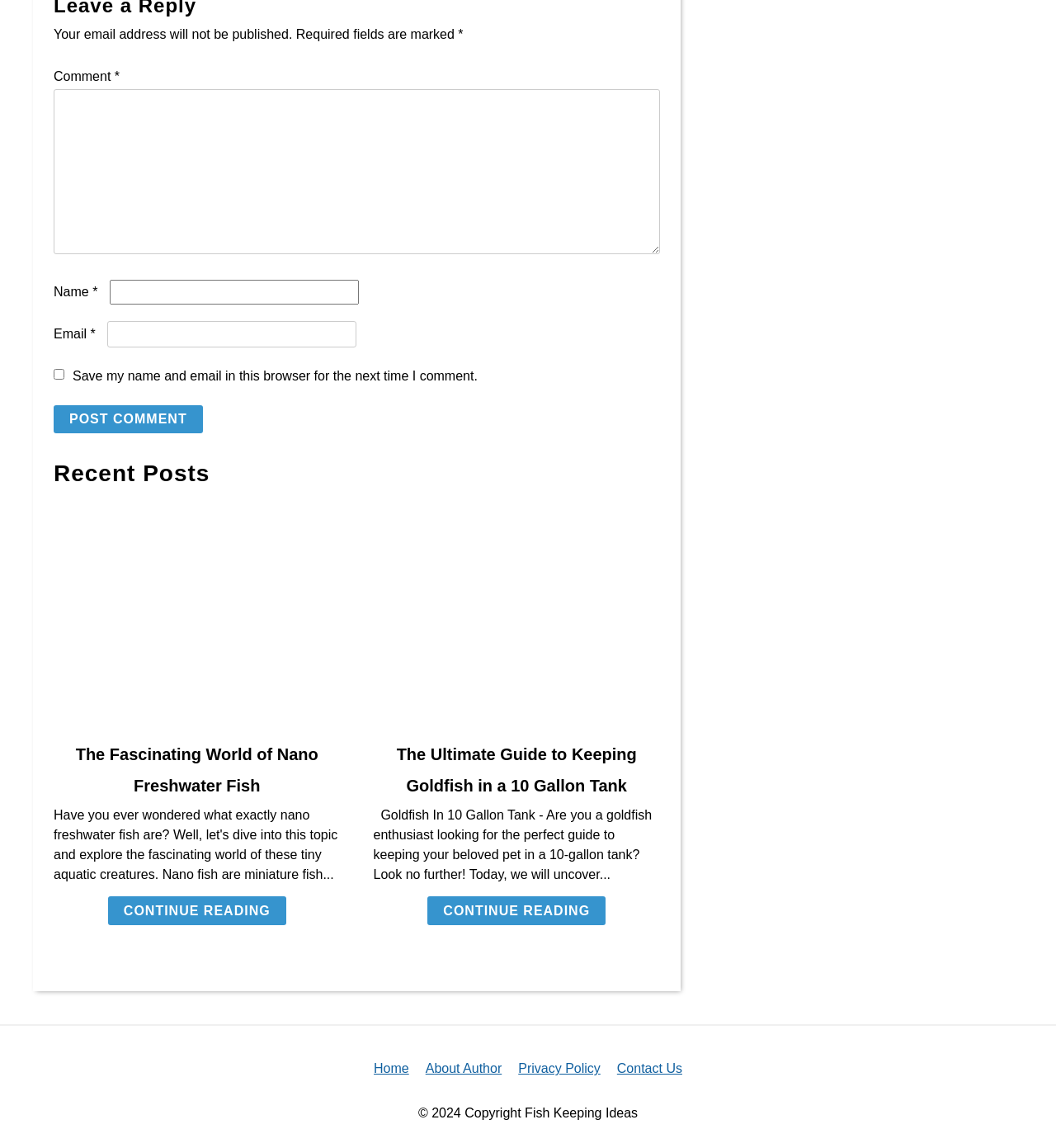Please identify the bounding box coordinates for the region that you need to click to follow this instruction: "Read the article about Nano Freshwater Fish".

[0.051, 0.442, 0.322, 0.629]